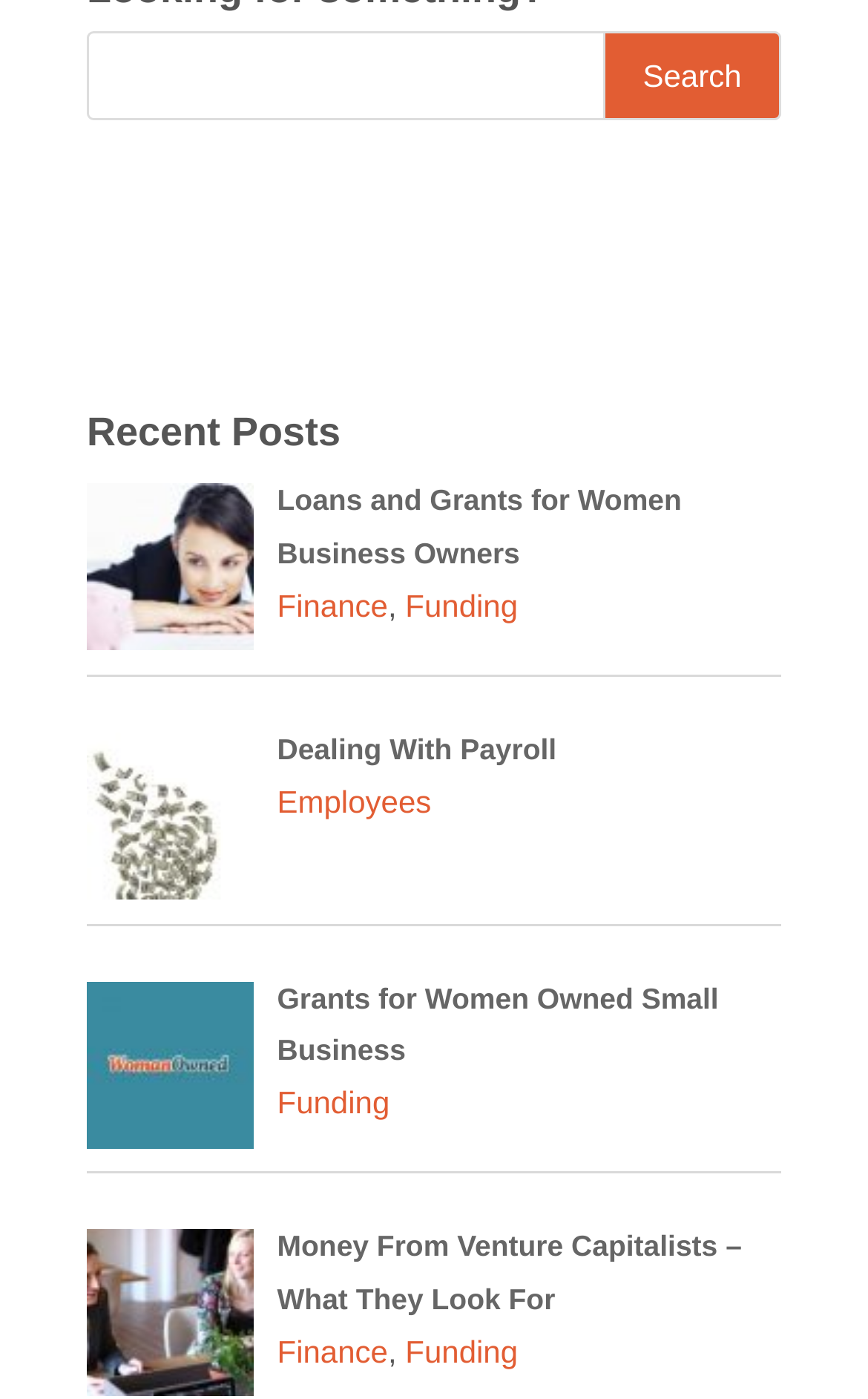What is the purpose of the search bar?
Using the information from the image, provide a comprehensive answer to the question.

The search bar is located at the top of the webpage, and it has a textbox and a 'Search' button. This suggests that the user can input keywords or phrases to search for relevant content within the website.